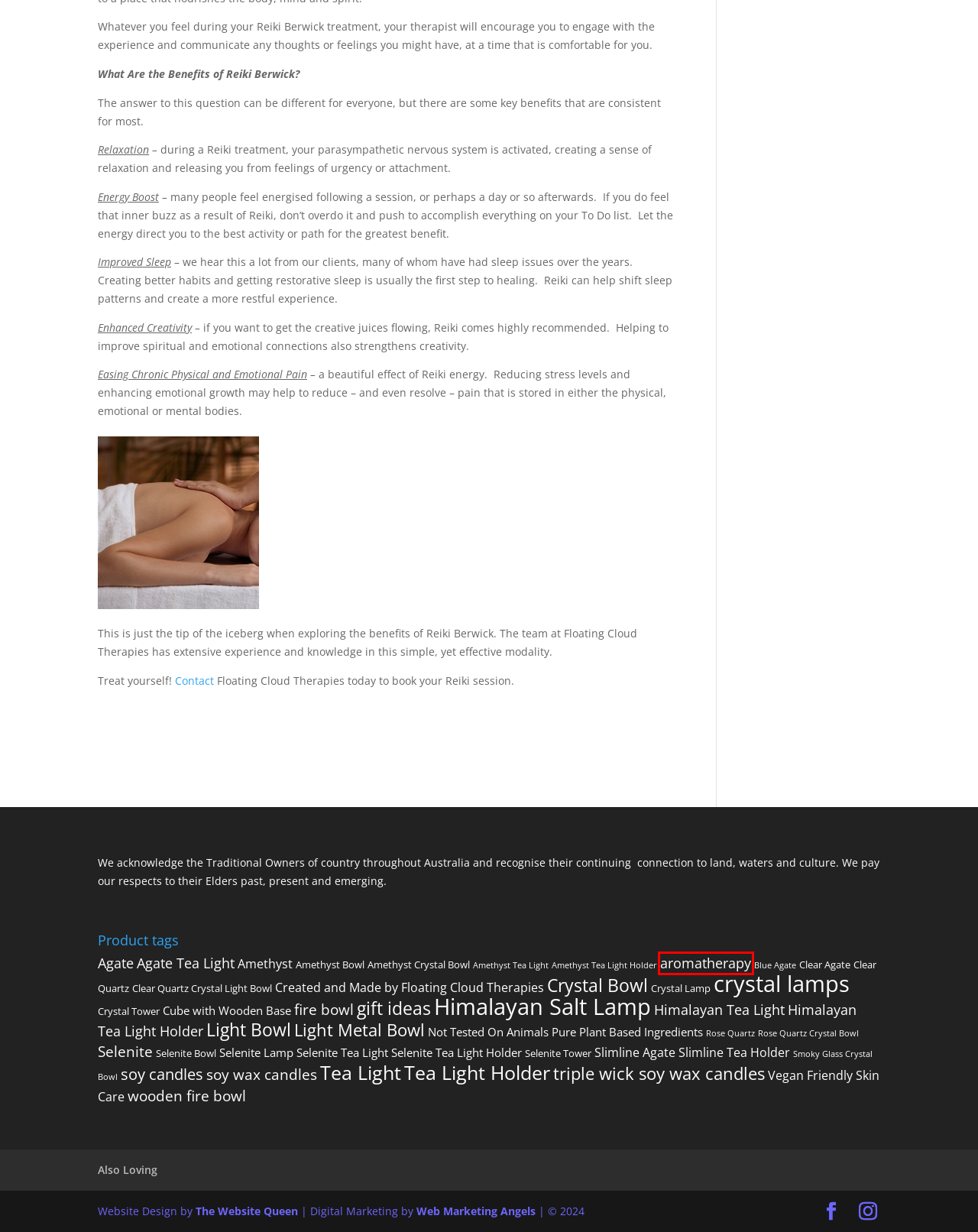Assess the screenshot of a webpage with a red bounding box and determine which webpage description most accurately matches the new page after clicking the element within the red box. Here are the options:
A. Slimline Tea Holder Archives - Floating Cloud Therapies
B. Selenite Archives - Floating Cloud Therapies
C. Agate Archives - Floating Cloud Therapies
D. Amethyst Tea Light Holder Archives - Floating Cloud Therapies
E. Selenite Tea Light Archives - Floating Cloud Therapies
F. Slimline Agate Archives - Floating Cloud Therapies
G. aromatherapy Archives - Floating Cloud Therapies
H. Agate Tea Light Archives - Floating Cloud Therapies

G